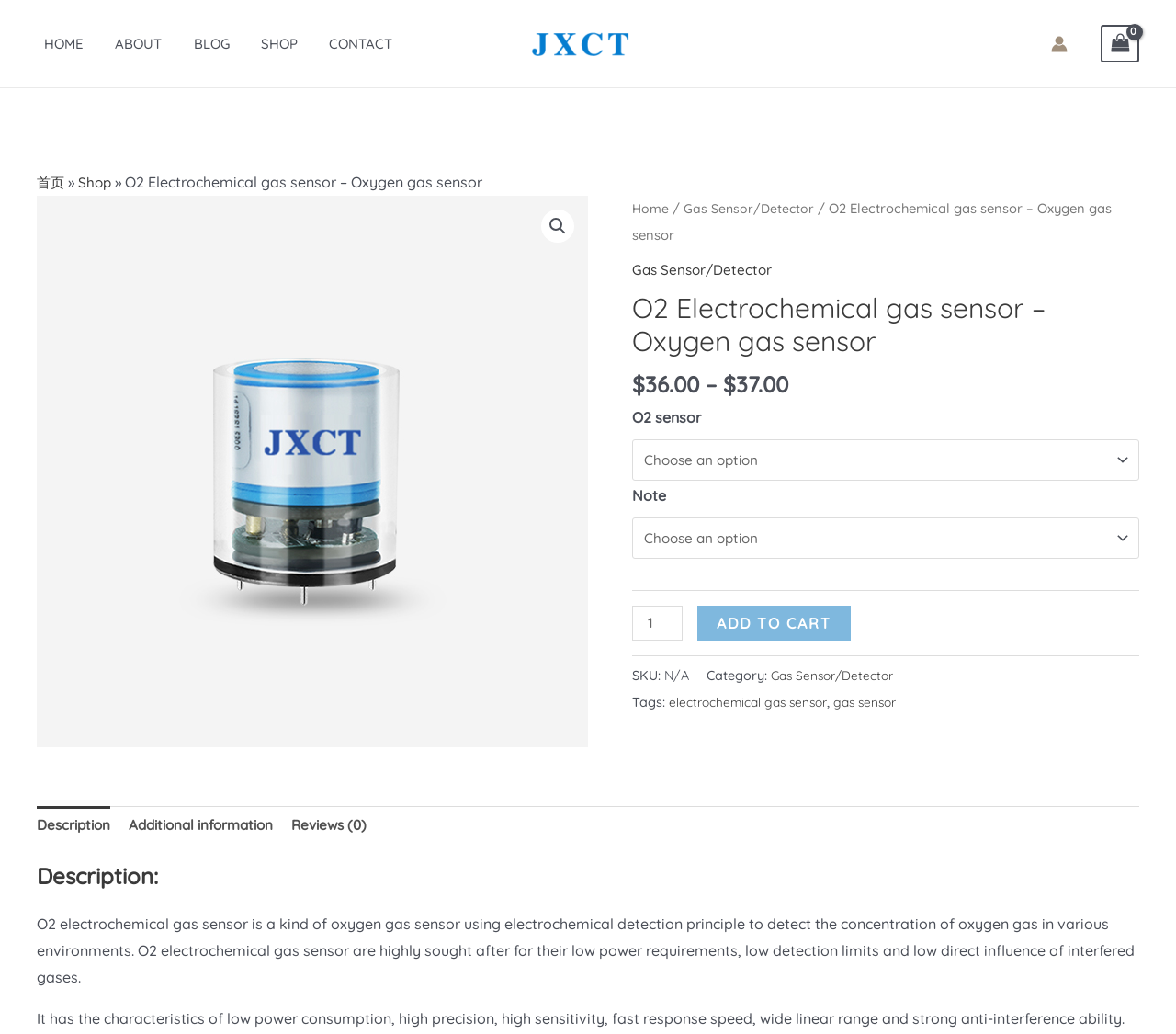Locate the coordinates of the bounding box for the clickable region that fulfills this instruction: "View the 'Description' tab".

[0.031, 0.779, 0.098, 0.819]